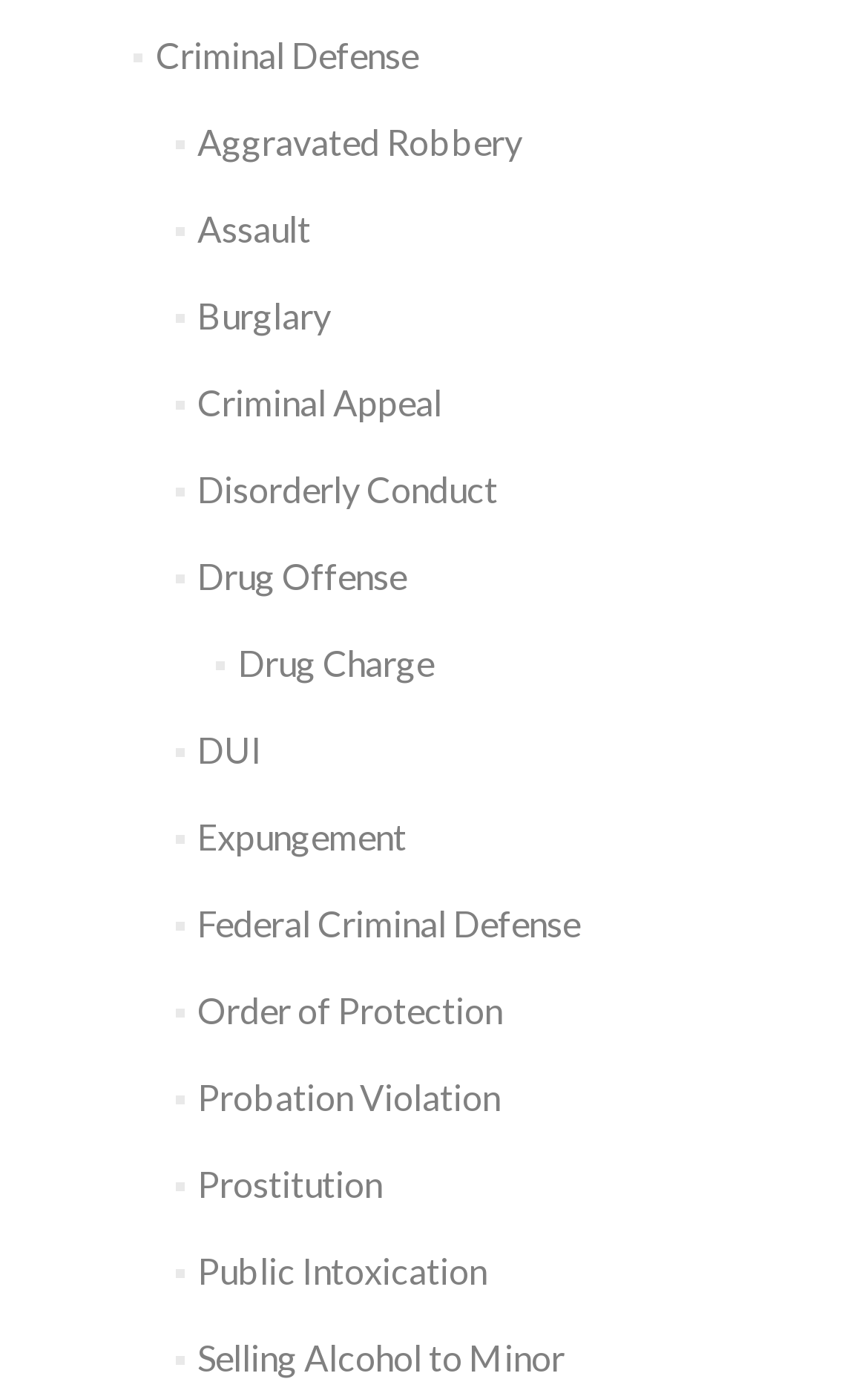Please identify the bounding box coordinates of the element I should click to complete this instruction: 'Explore Imprint Soaps page'. The coordinates should be given as four float numbers between 0 and 1, like this: [left, top, right, bottom].

None